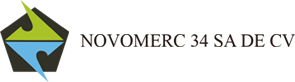What sector is the company likely involved in?
Based on the screenshot, respond with a single word or phrase.

Pharmaceutical or healthcare